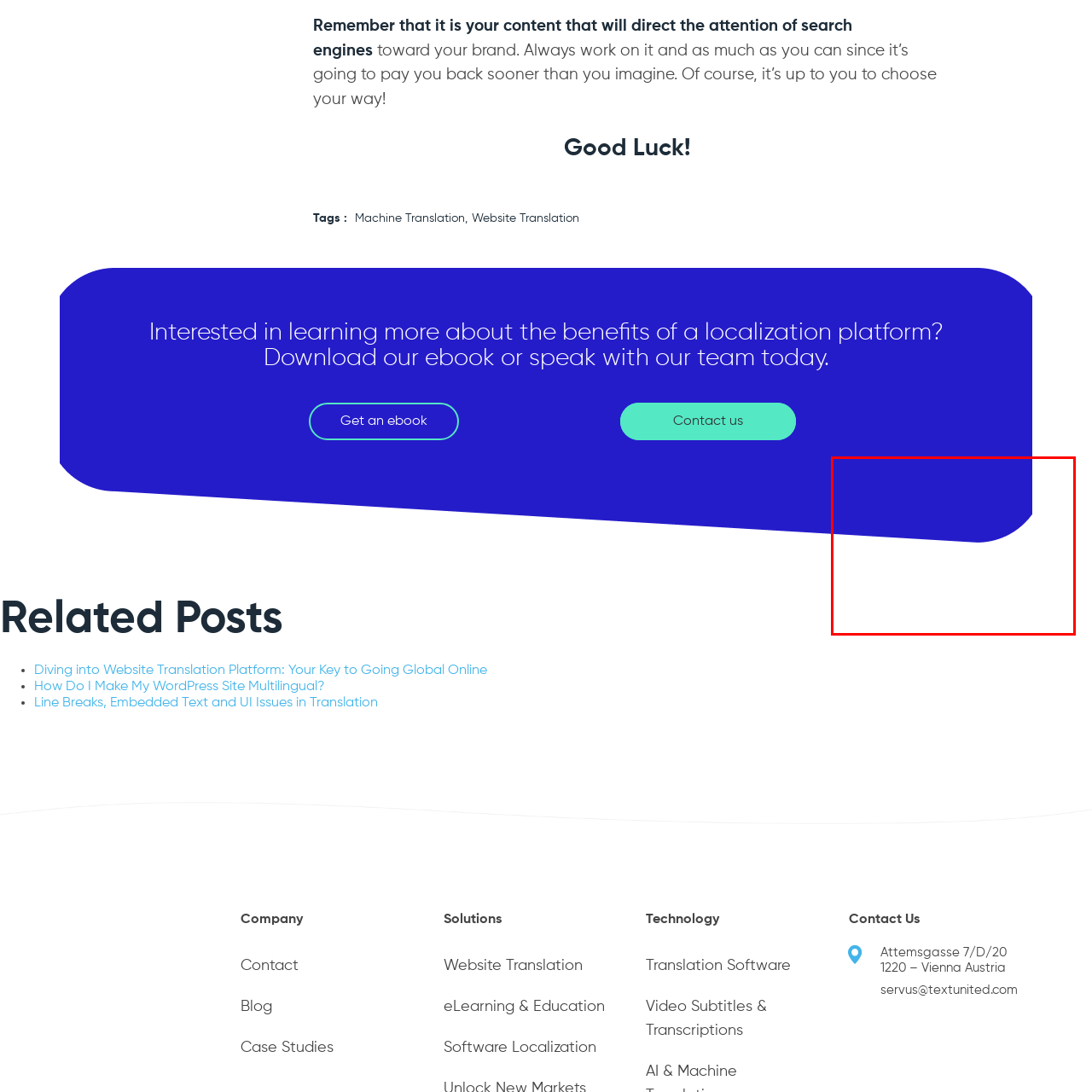What is the background color of the image?
Review the image highlighted by the red bounding box and respond with a brief answer in one word or phrase.

white